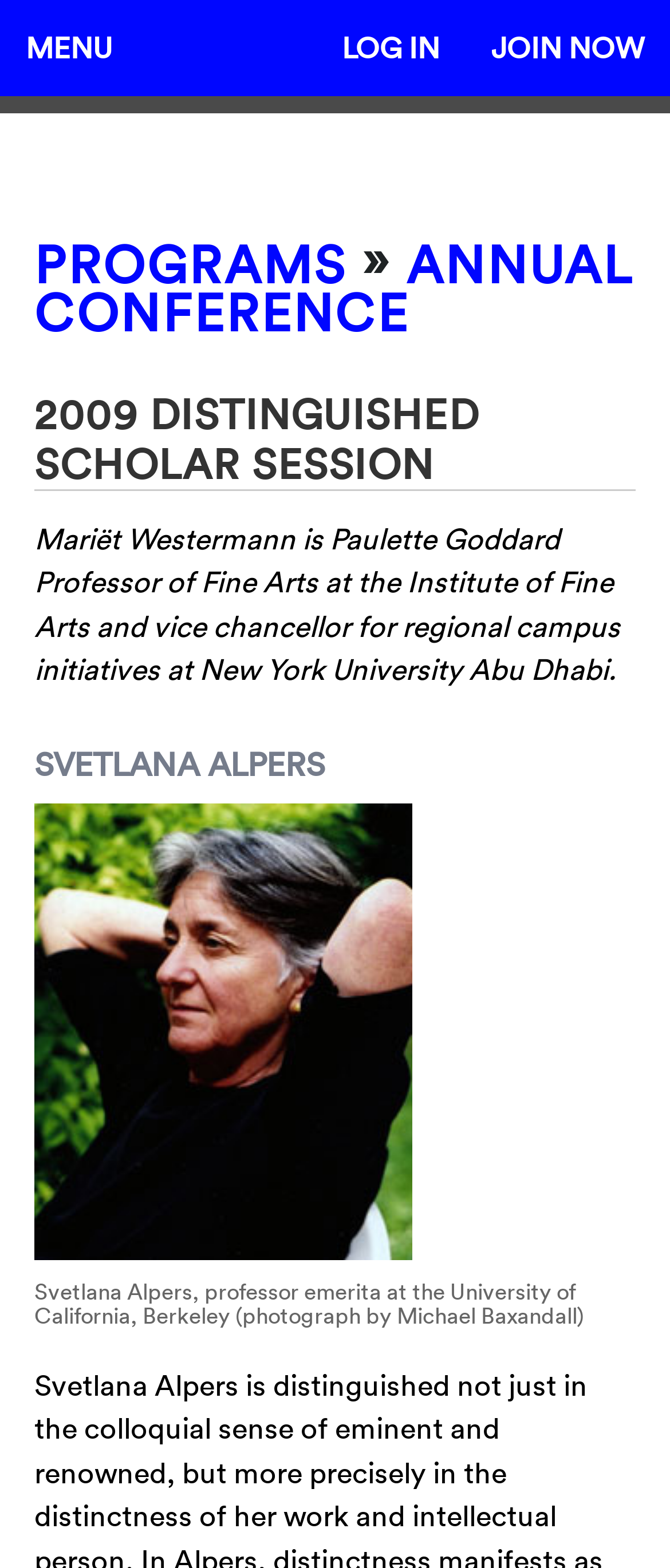What is Mariët Westermann's position at New York University Abu Dhabi?
Could you give a comprehensive explanation in response to this question?

I found the answer by reading the static text that describes Mariët Westermann's roles, which mentions her as Paulette Goddard Professor of Fine Arts at the Institute of Fine Arts and vice chancellor for regional campus initiatives at New York University Abu Dhabi.